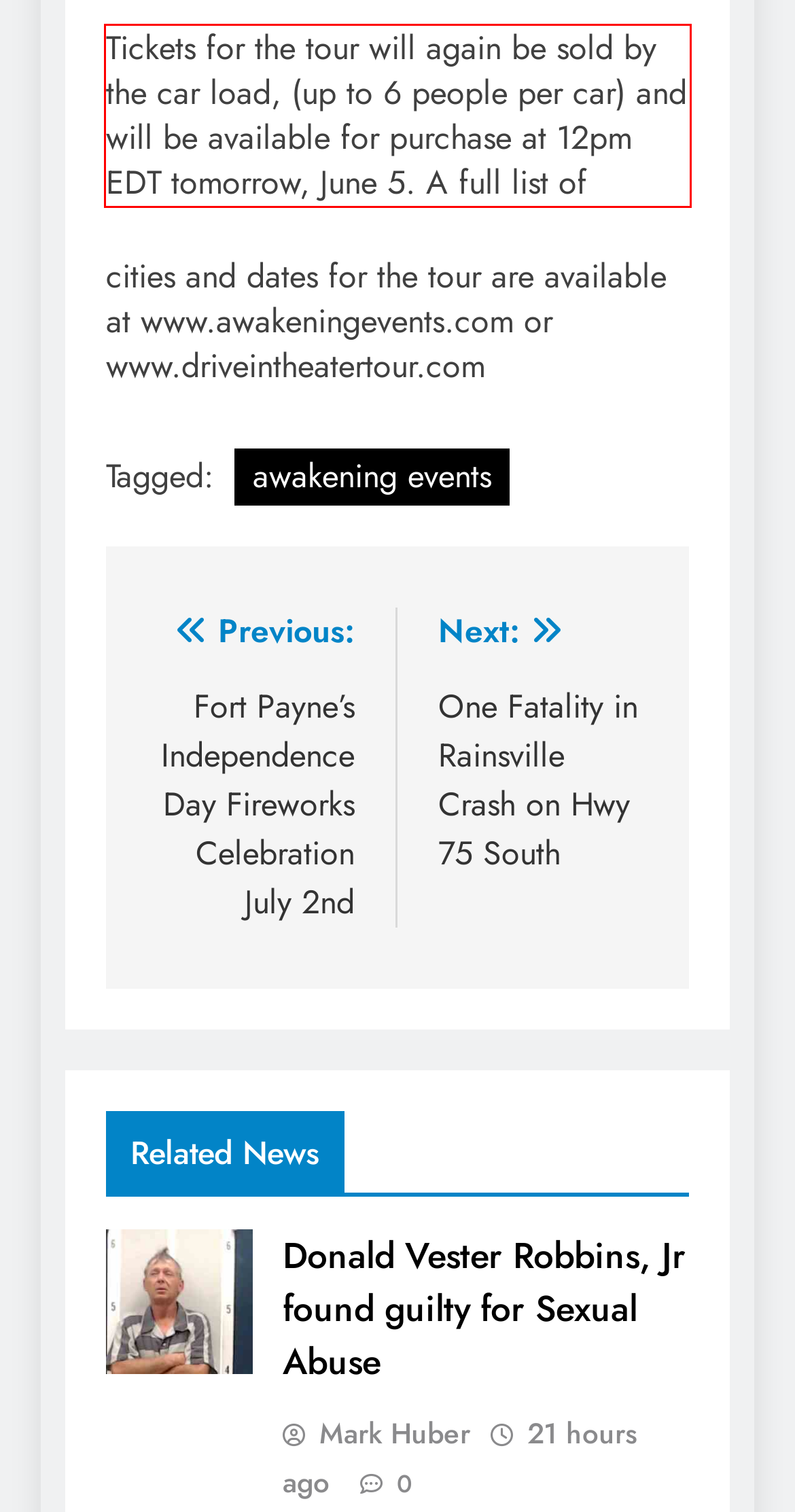Please analyze the provided webpage screenshot and perform OCR to extract the text content from the red rectangle bounding box.

Tickets for the tour will again be sold by the car load, (up to 6 people per car) and will be available for purchase at 12pm EDT tomorrow, June 5. A full list of